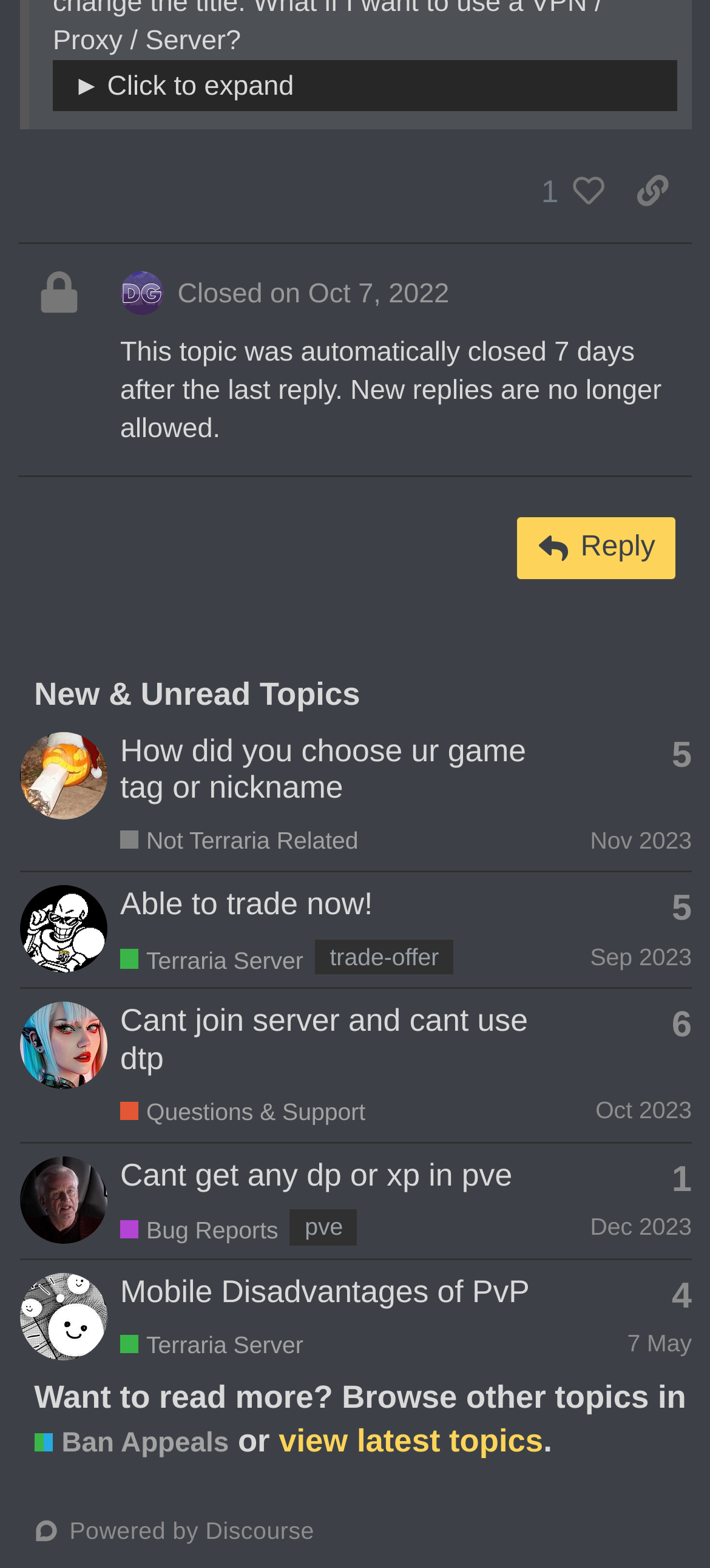Please find the bounding box coordinates of the element's region to be clicked to carry out this instruction: "Read more topics in Ban Appeals".

[0.048, 0.908, 0.322, 0.933]